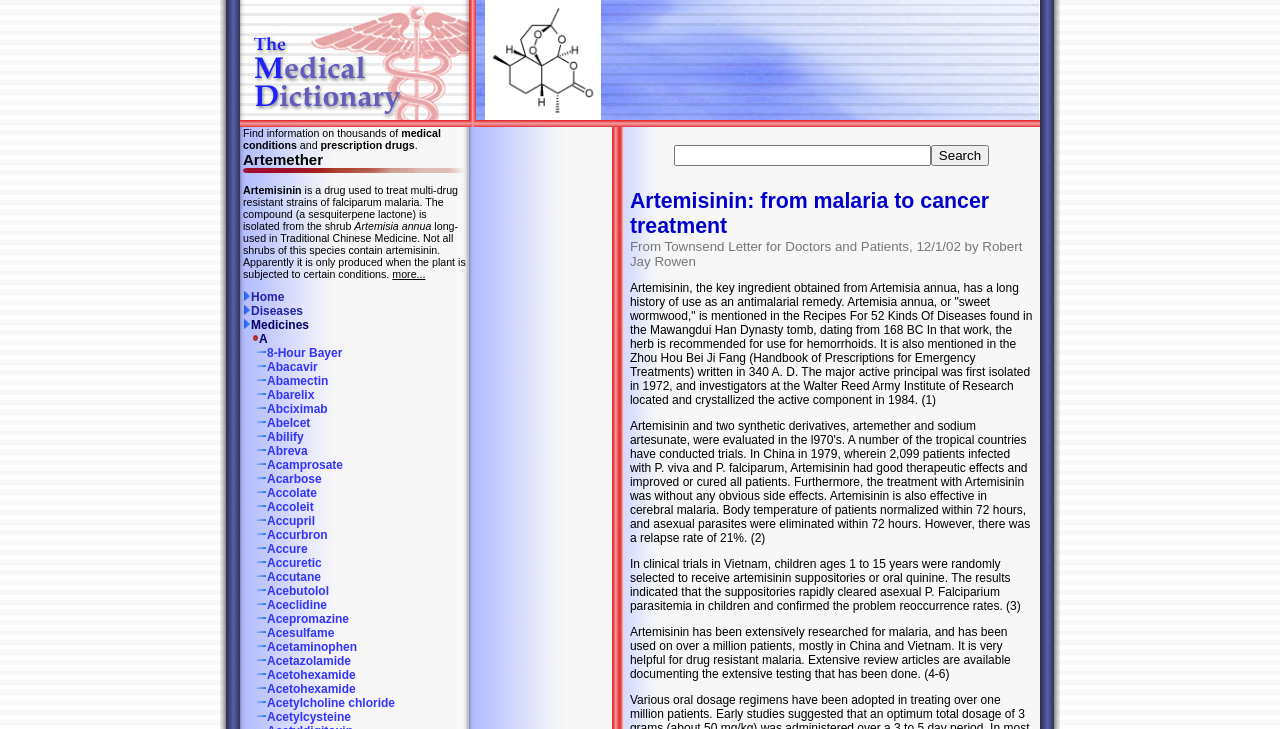Using the image as a reference, answer the following question in as much detail as possible:
What is the purpose of the table at the top of the webpage?

The table at the top of the webpage seems to be used to display information about Artemisinin, which is related to Artemether. It may provide a brief overview or summary of Artemisinin, including its uses and effects.